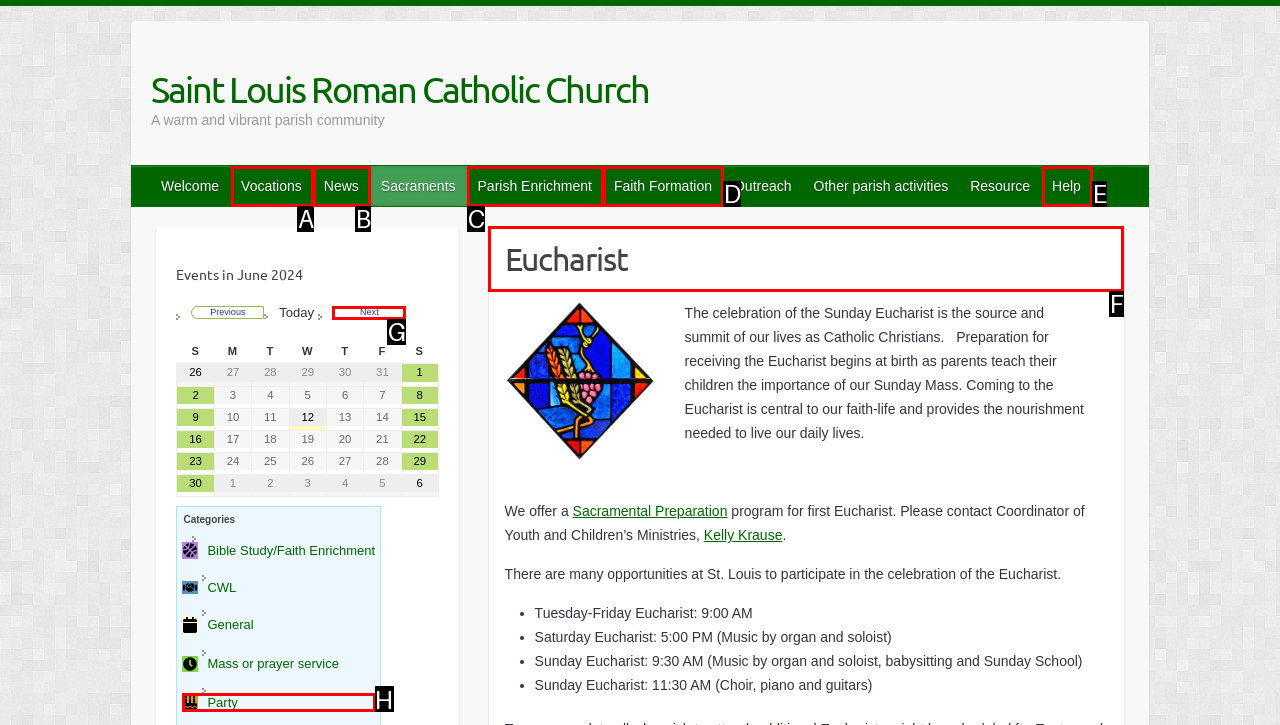Which option should I select to accomplish the task: contact the artist? Respond with the corresponding letter from the given choices.

None